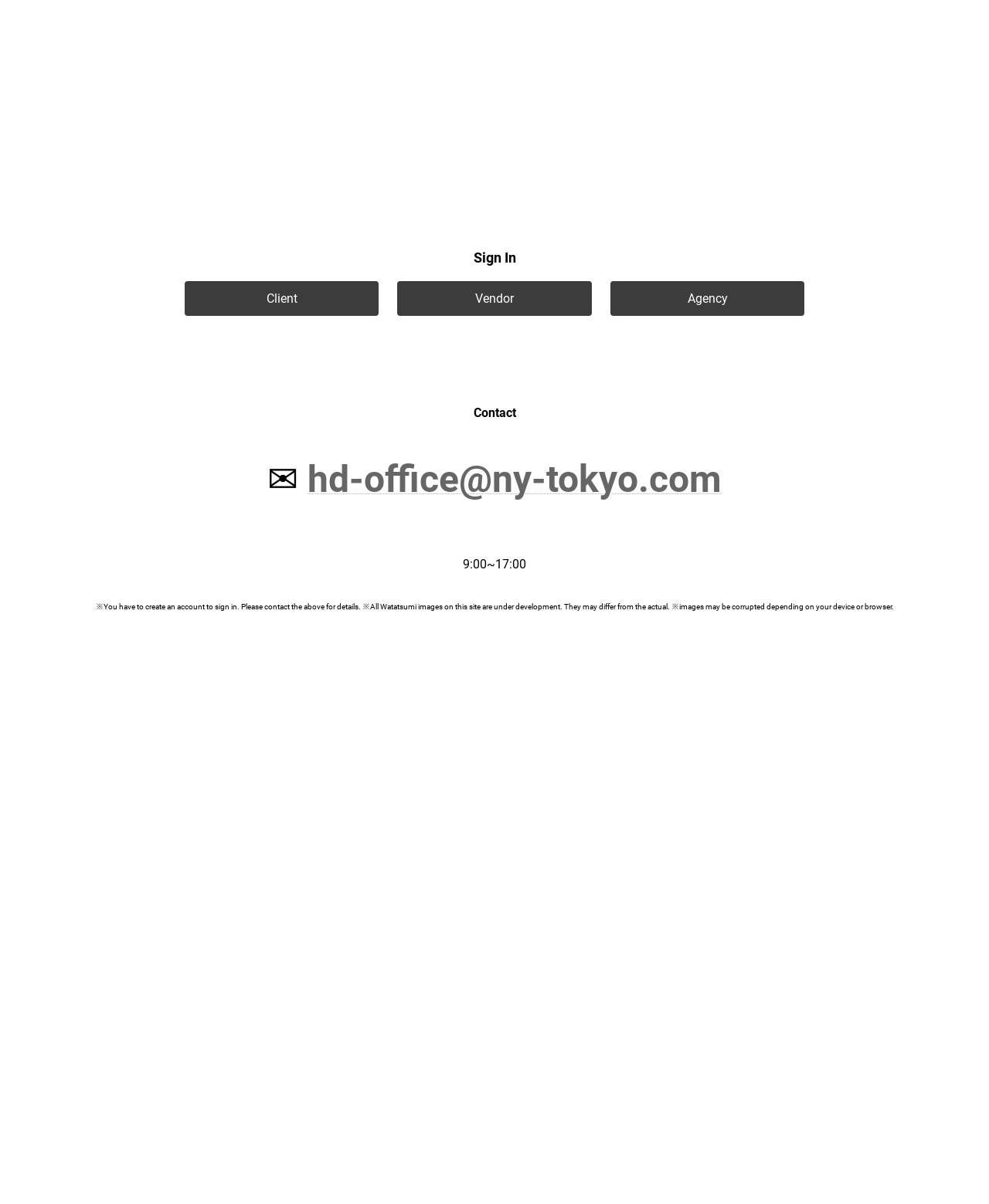Please find the bounding box coordinates (top-left x, top-left y, bottom-right x, bottom-right y) in the screenshot for the UI element described as follows: Agency

[0.617, 0.234, 0.813, 0.262]